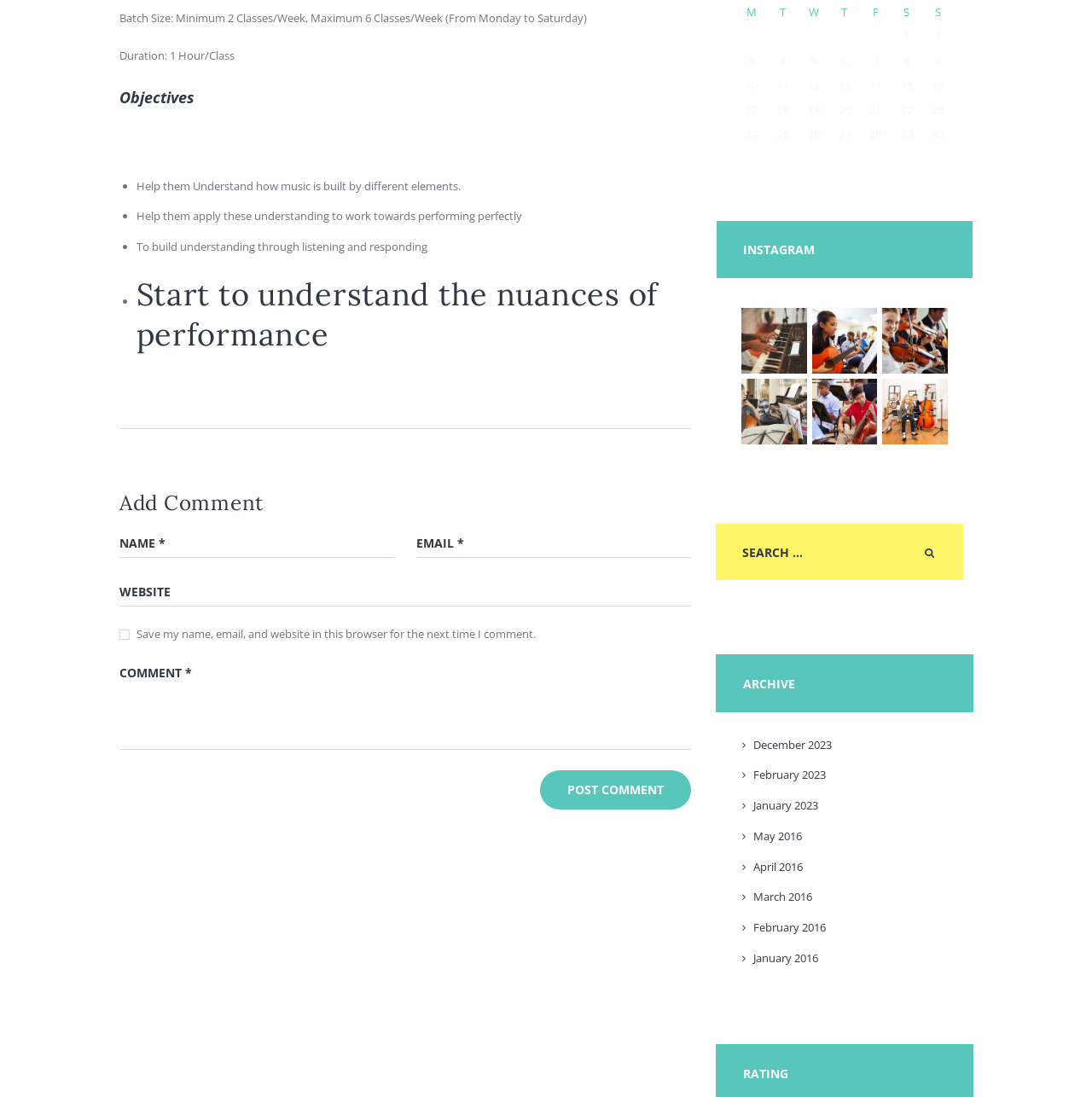How many textboxes are available for commenting?
Based on the image, answer the question with as much detail as possible.

There are four textboxes available for commenting, each with a required field, and a 'Post Comment' button.